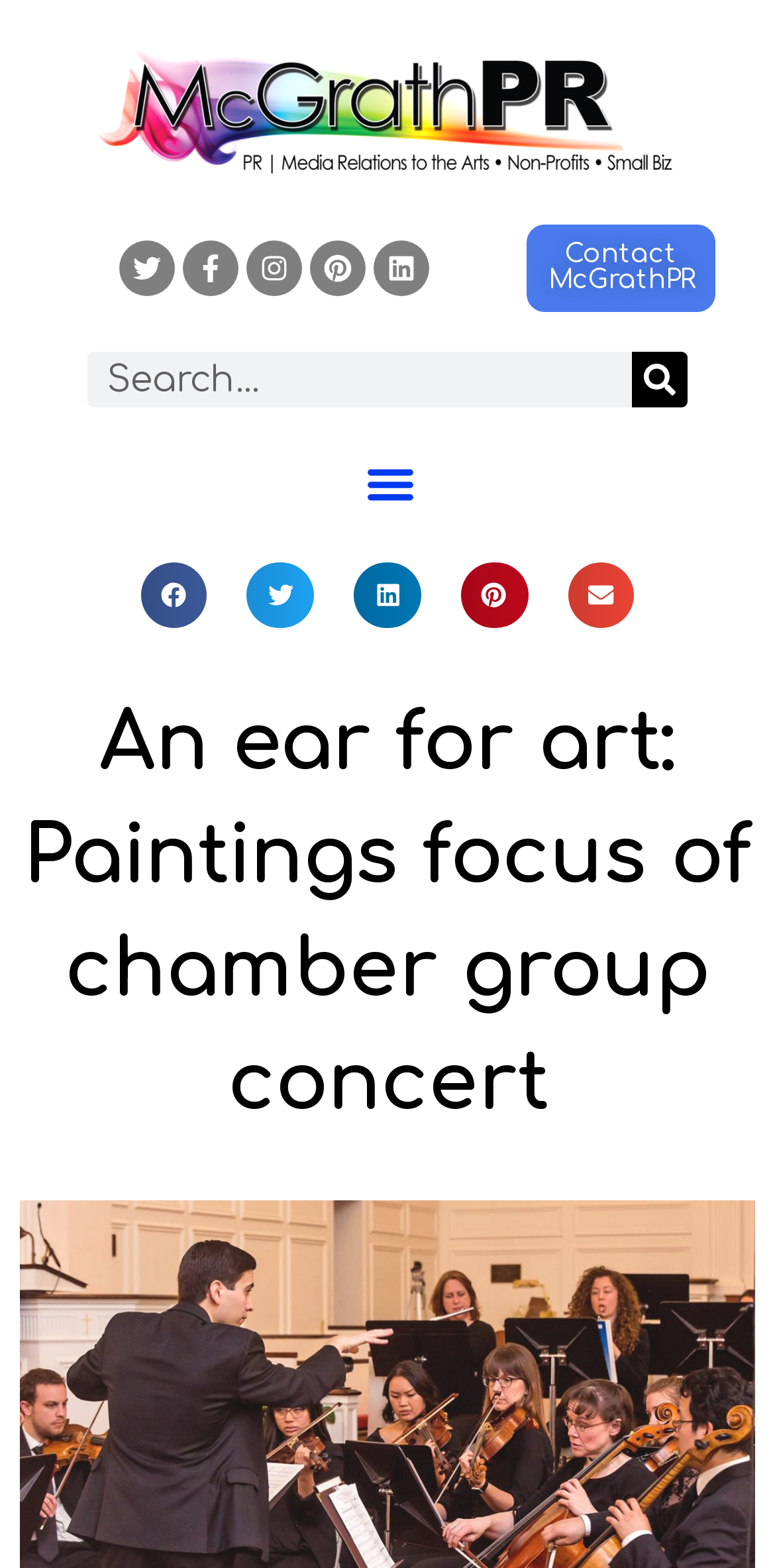What is the function of the search box?
Provide a fully detailed and comprehensive answer to the question.

I inferred the function of the search box by looking at its location and the presence of a search button with text 'Search', which suggests that it is used to search for something.